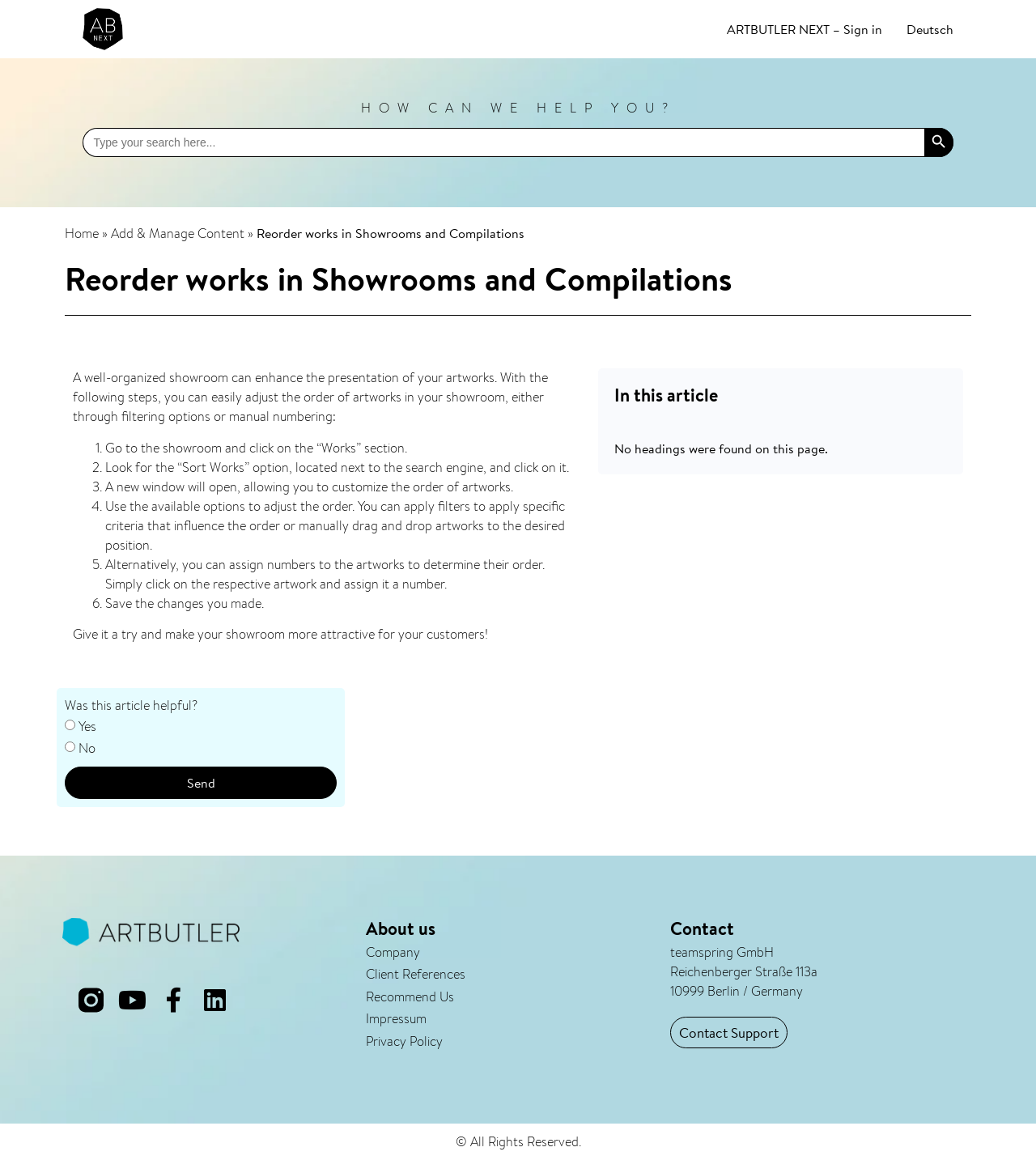Identify the bounding box of the UI component described as: "ARTBUTLER NEXT – Sign in".

[0.701, 0.016, 0.851, 0.034]